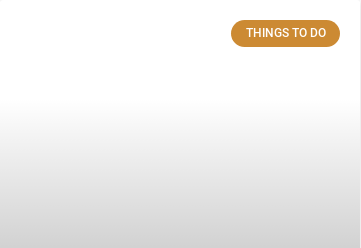Respond to the question below with a single word or phrase:
What type of activities are focused on in this section?

Recreational and leisure